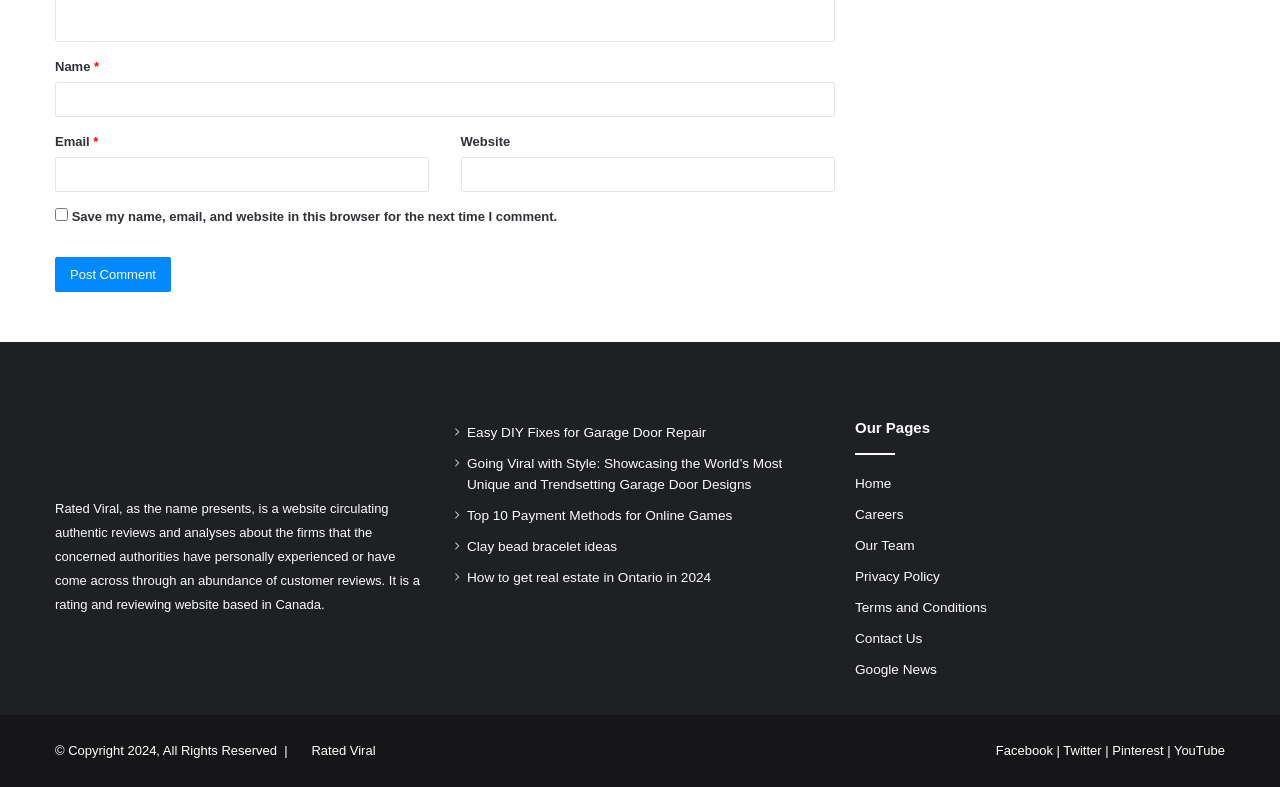Can you find the bounding box coordinates for the element to click on to achieve the instruction: "Read the article about Easy DIY Fixes for Garage Door Repair"?

[0.365, 0.54, 0.552, 0.559]